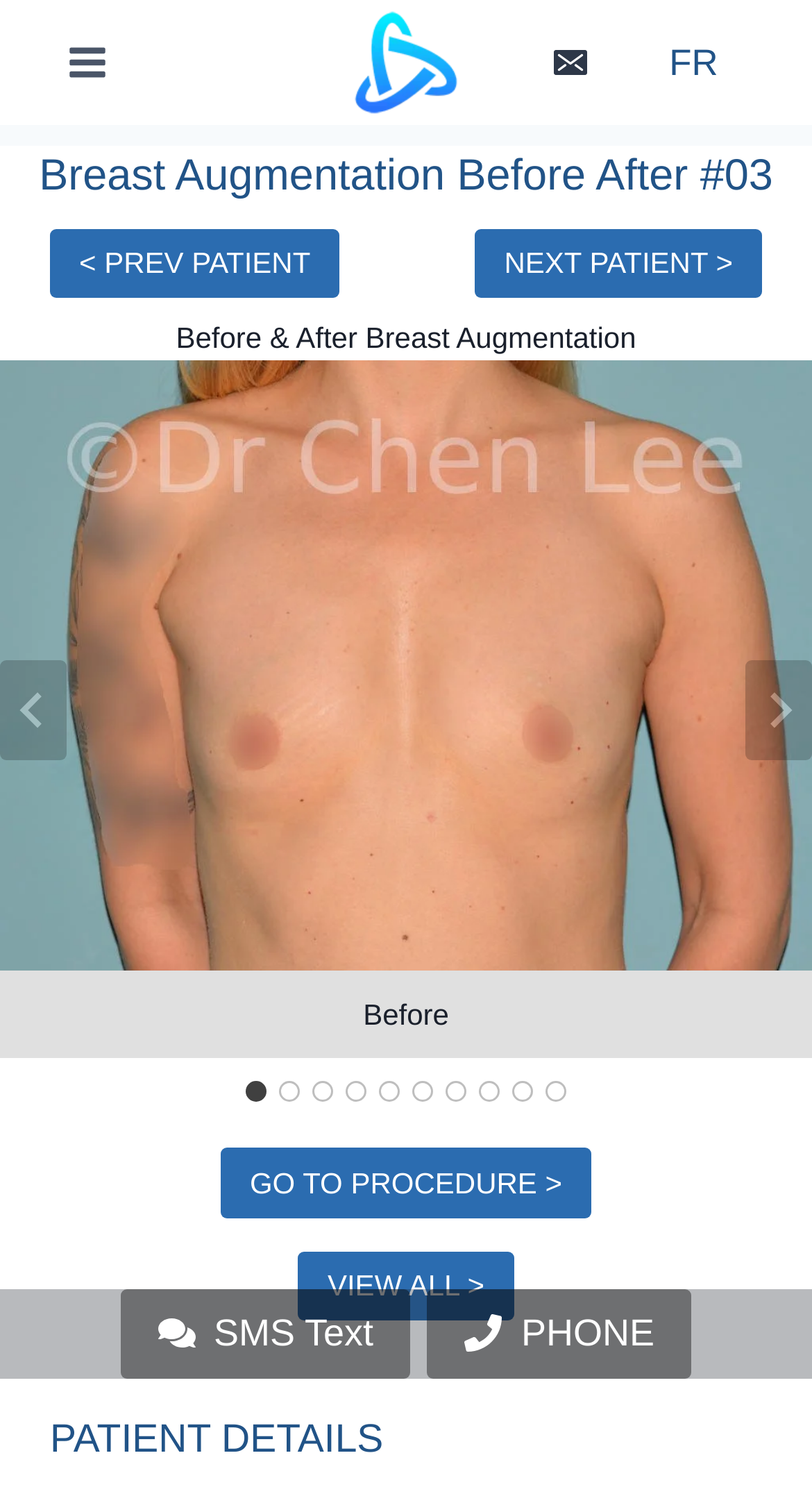Provide a one-word or short-phrase answer to the question:
What is the procedure related to this case?

Breast Augmentation